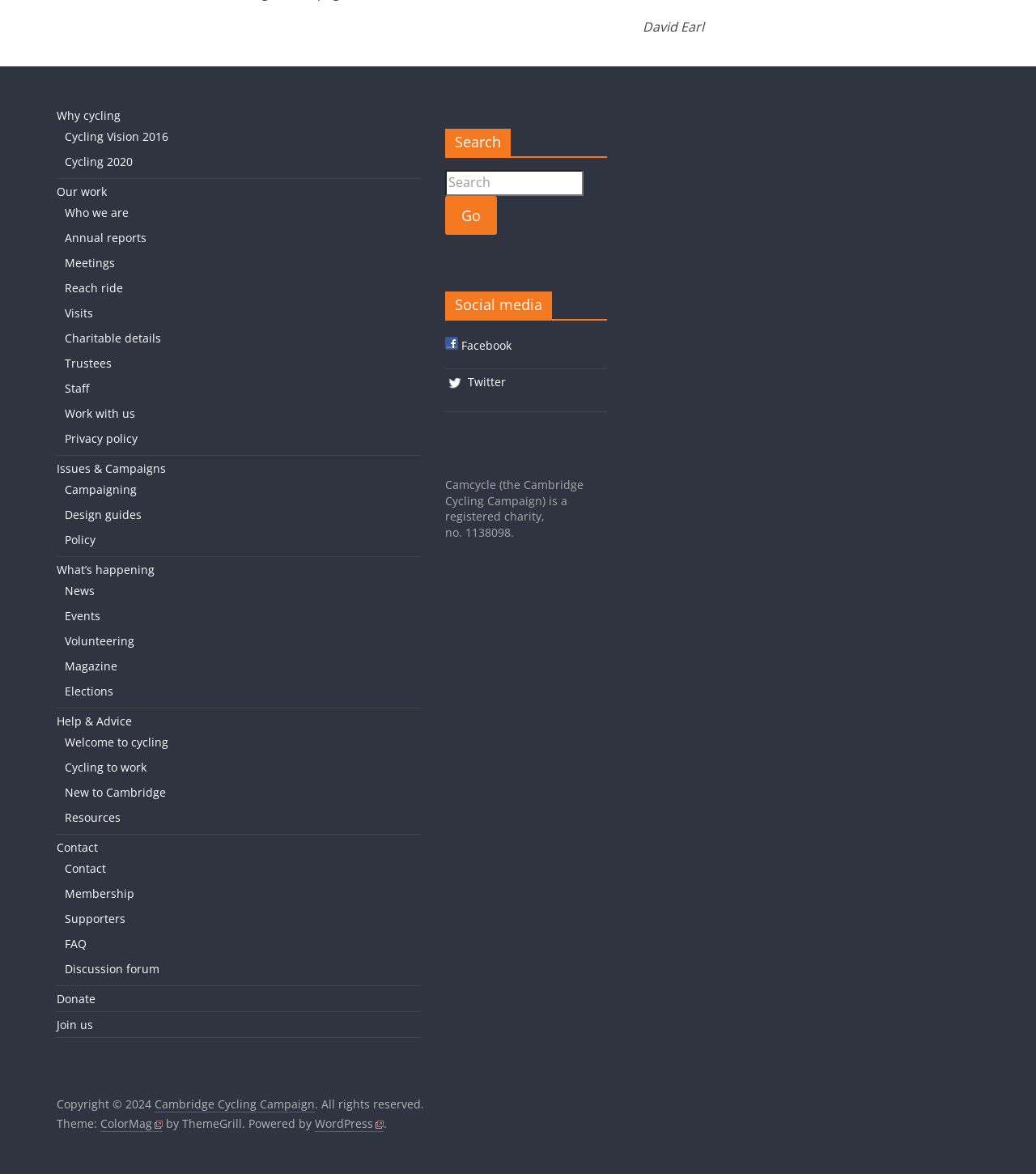Using details from the image, please answer the following question comprehensively:
How many links are there in the 'Issues & Campaigns' section?

The 'Issues & Campaigns' section is located in the complementary element with bounding box coordinates [0.055, 0.088, 0.406, 0.884]. Within this section, there are three links: 'Why cycling', 'Cycling Vision 2016', and 'Cycling 2020'. These links have bounding box coordinates [0.055, 0.092, 0.116, 0.105], [0.062, 0.11, 0.163, 0.123], and [0.062, 0.131, 0.128, 0.144], respectively.